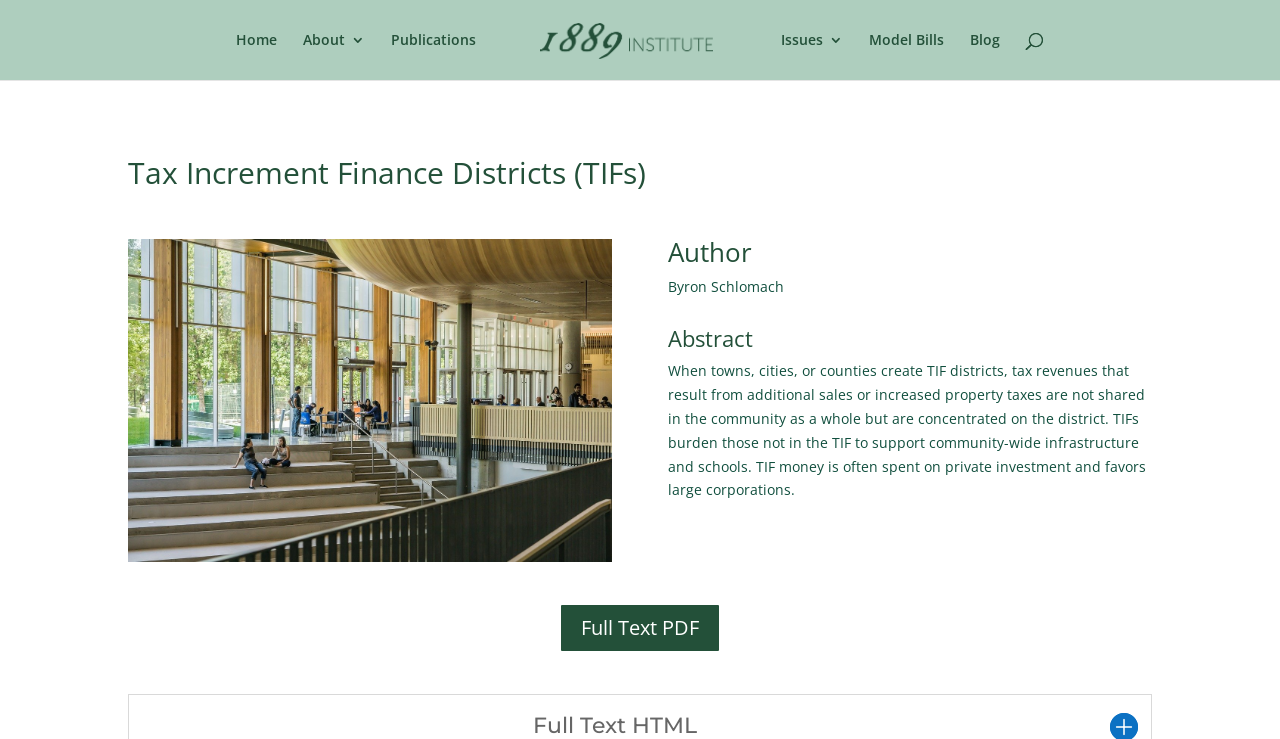What is the topic of the article?
Answer the question with a detailed explanation, including all necessary information.

I determined the topic of the article by looking at the heading 'Tax Increment Finance Districts (TIFs)' at the top of the page.